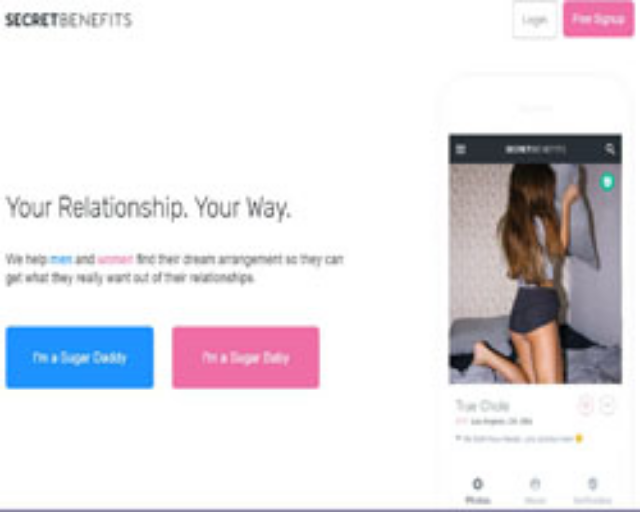Describe every significant element in the image thoroughly.

The image features a promotional interface for a dating site called "Secret Benefits," which aims to connect men and women based on mutually beneficial arrangements. The tagline reads "Your Relationship. Your Way," emphasizing the site's focus on personalized relationship dynamics. Users can select their role, either as "I'm a Sugar Daddy" or "I'm a Sugar Baby," indicating the nature of their desired arrangements. 

To the right, there's a mock profile displaying a female user named "True Chole," showcasing her profile picture alongside relevant details like location and age. This visual aspect highlights the site's casual, approachable environment for those exploring sugar dating while appealing to potential users who seek clarity and fulfillment in their relationships. The overall aesthetic combines modern design elements with a user-friendly layout, inviting individuals interested in sugar dating to explore their options.